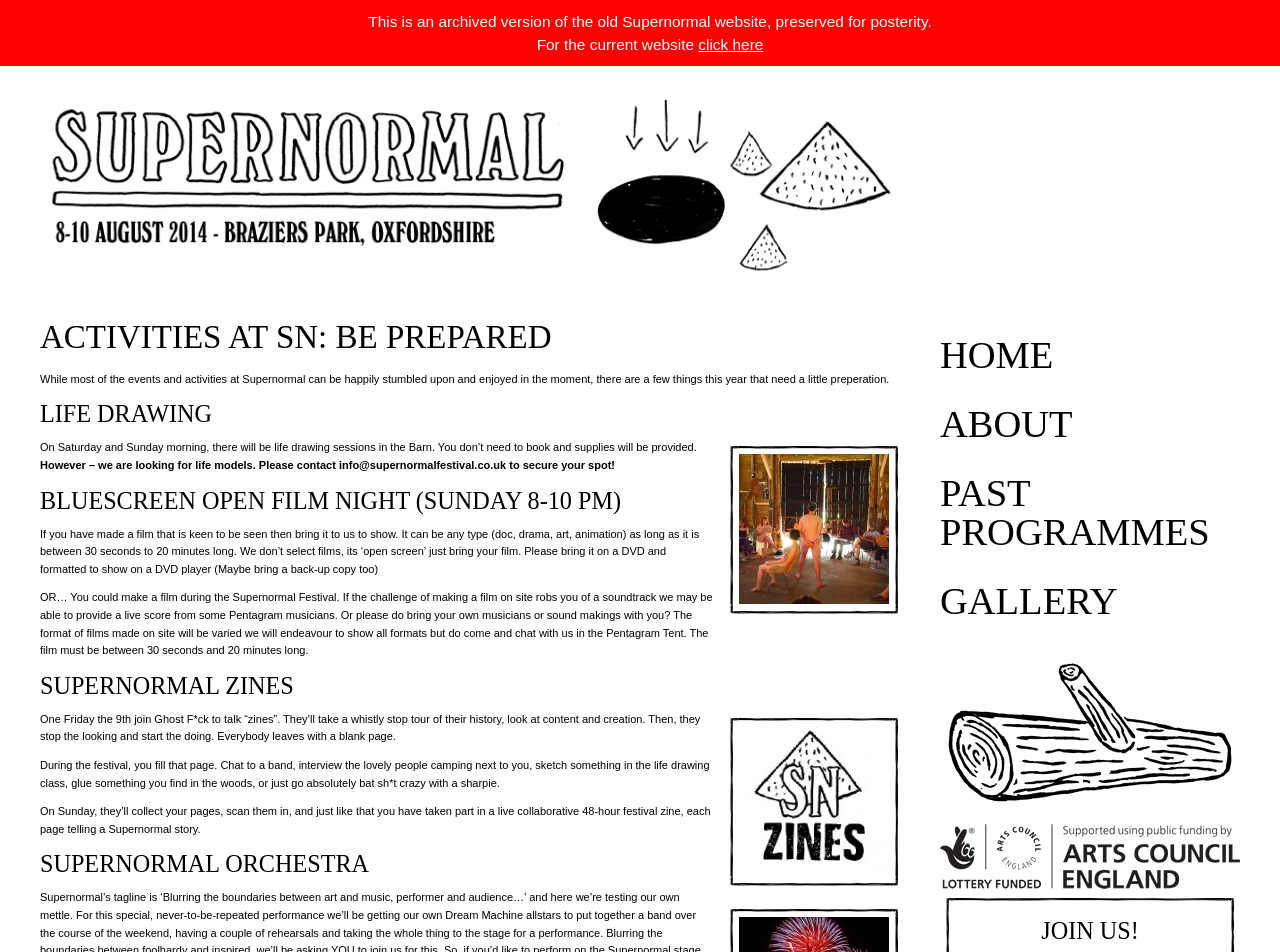Generate a comprehensive description of the webpage content.

The webpage is about the Supernormal Festival, specifically the activities and events that took place during the festival. At the top of the page, there is a notice stating that this is an archived version of the old Supernormal website, with a link to the current website.

Below this notice, there is a large image of the Supernormal Festival logo, taking up most of the width of the page. To the right of the logo, there are several navigation links, including "HOME", "ABOUT", "PAST PROGRAMMES", and "GALLERY".

The main content of the page is divided into several sections, each with a heading. The first section is titled "ACTIVITIES AT SN: BE PREPARED" and provides an introduction to the events and activities that require preparation.

The next section is about life drawing classes, which took place on Saturday and Sunday mornings. There is an image of a life drawing class, and a paragraph of text explaining the details of the classes. Below this, there is a call for life models, with an email address to contact.

The following sections describe other events and activities, including an open film night, where attendees could bring their own films to show, and a zine-making workshop, where participants could create their own zines. There are images and paragraphs of text describing each of these events.

Throughout the page, there are several headings and subheadings, breaking up the content into clear sections. The text is descriptive and provides details about each event and activity, including times, locations, and what to expect. There are also several images, including the festival logo, images of life drawing classes, and images of zines.